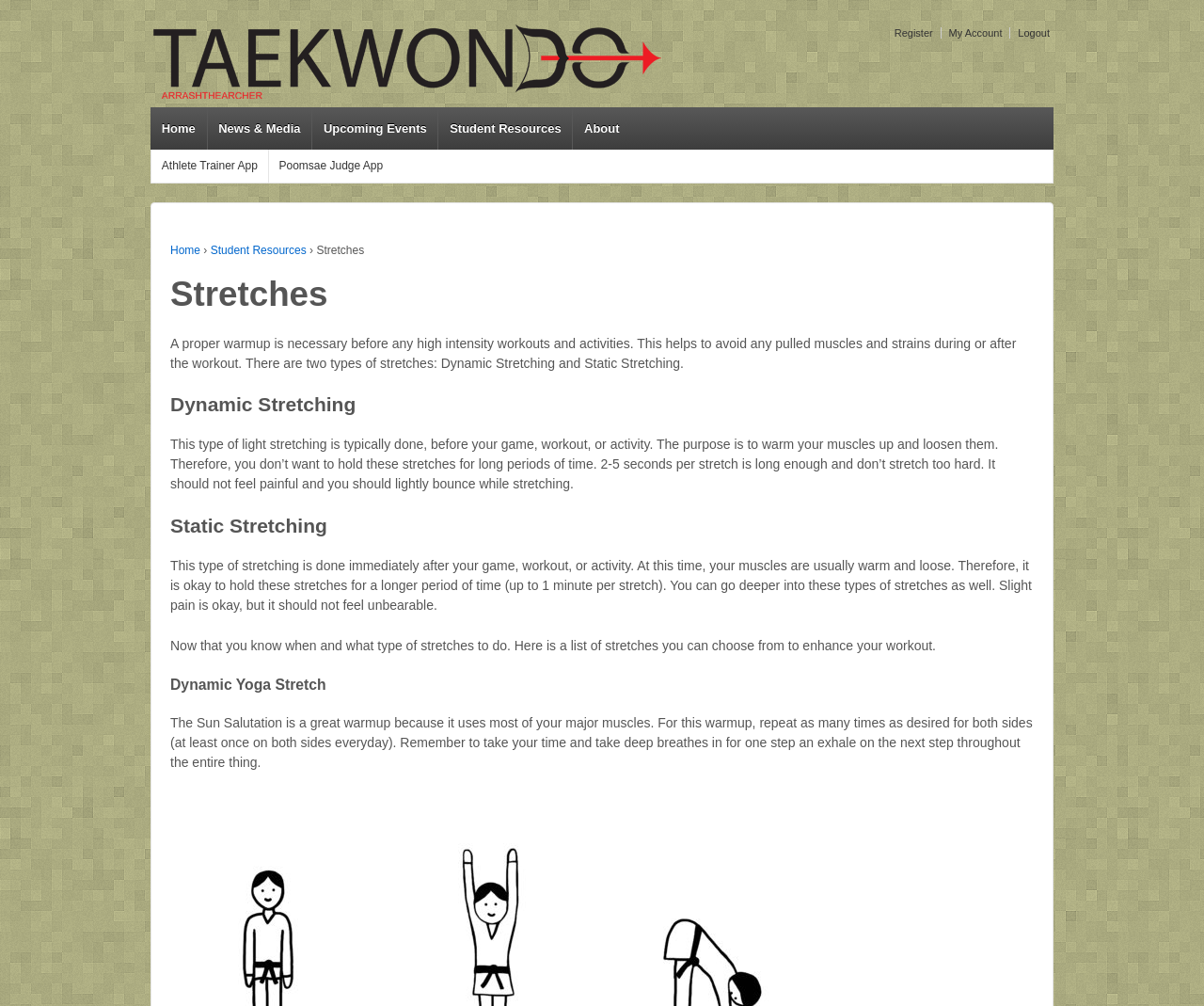Find the bounding box coordinates for the HTML element described as: "Student Resources". The coordinates should consist of four float values between 0 and 1, i.e., [left, top, right, bottom].

[0.175, 0.242, 0.255, 0.255]